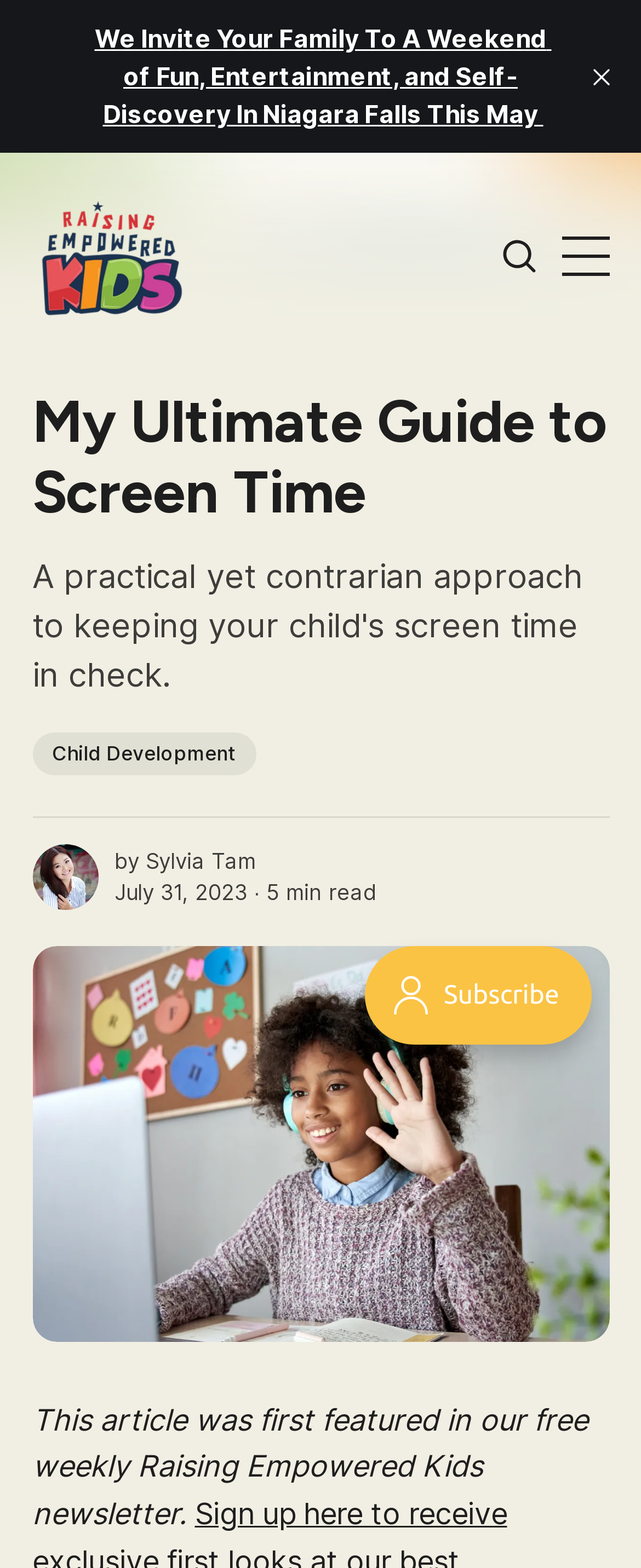Determine the bounding box coordinates for the HTML element described here: "alt="Sylvia Tam"".

[0.05, 0.538, 0.153, 0.58]